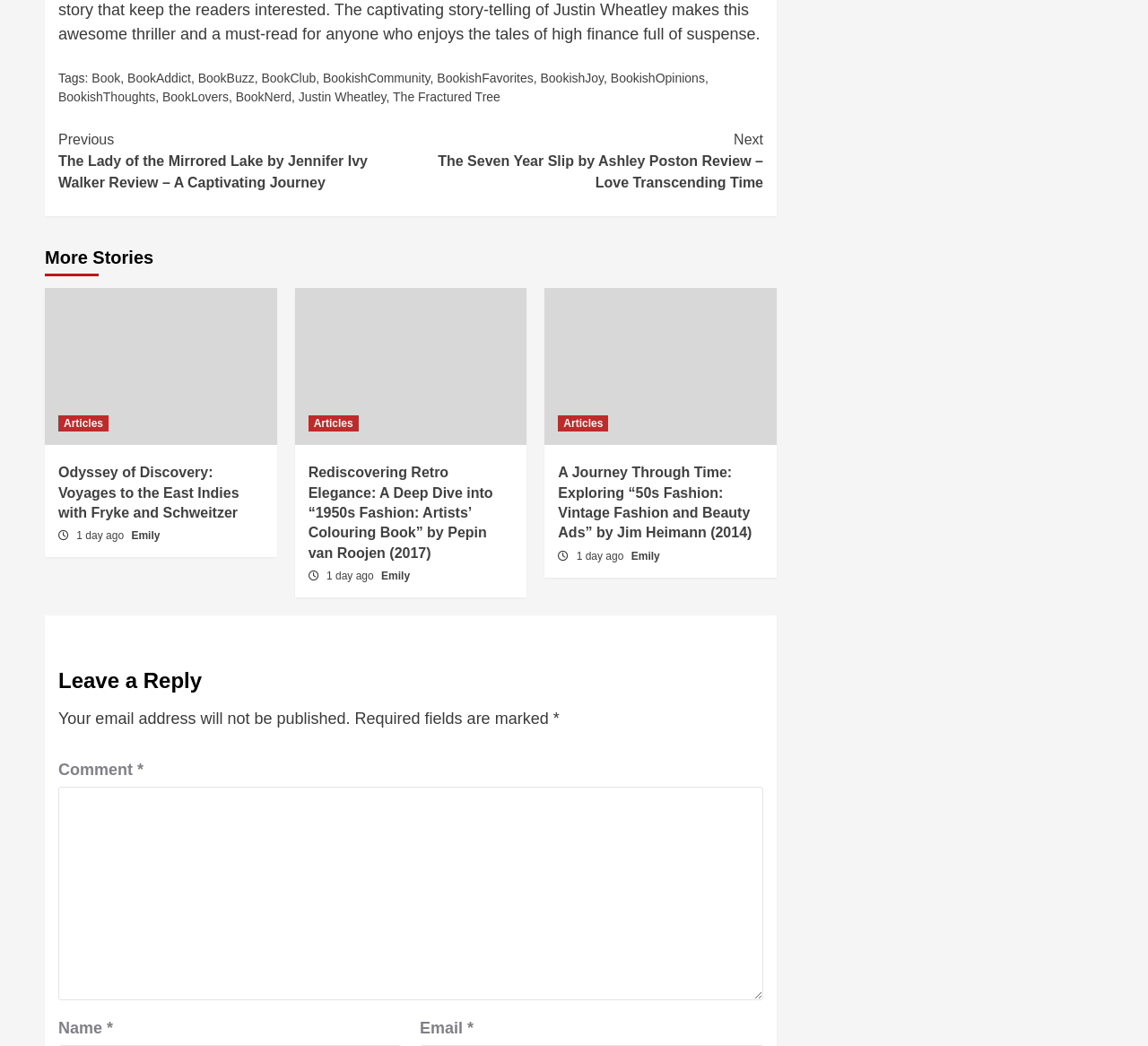Indicate the bounding box coordinates of the element that needs to be clicked to satisfy the following instruction: "Enter your name". The coordinates should be four float numbers between 0 and 1, i.e., [left, top, right, bottom].

[0.051, 0.974, 0.093, 0.991]